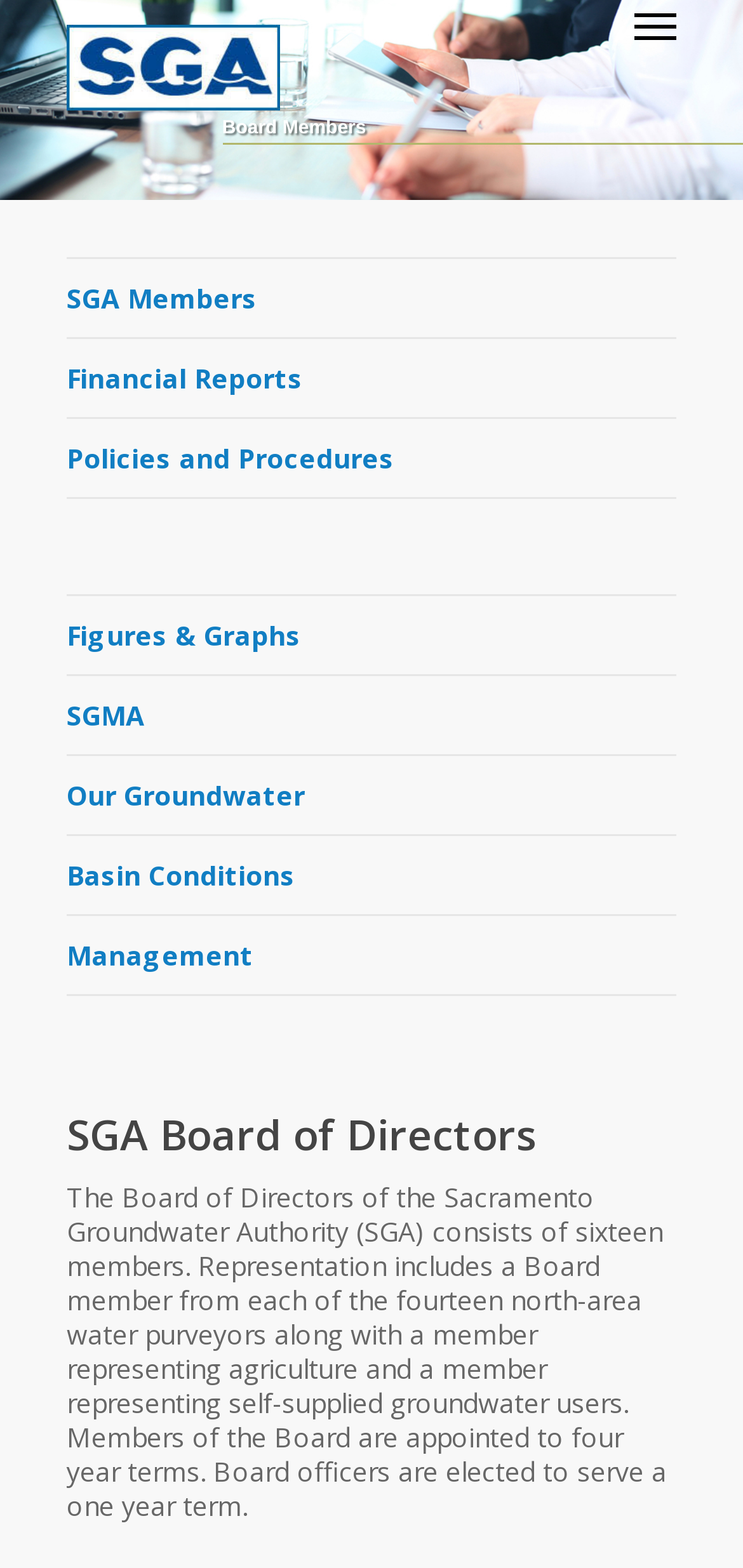Identify the bounding box coordinates of the region I need to click to complete this instruction: "Click on Navigation Menu".

[0.854, 0.003, 0.91, 0.027]